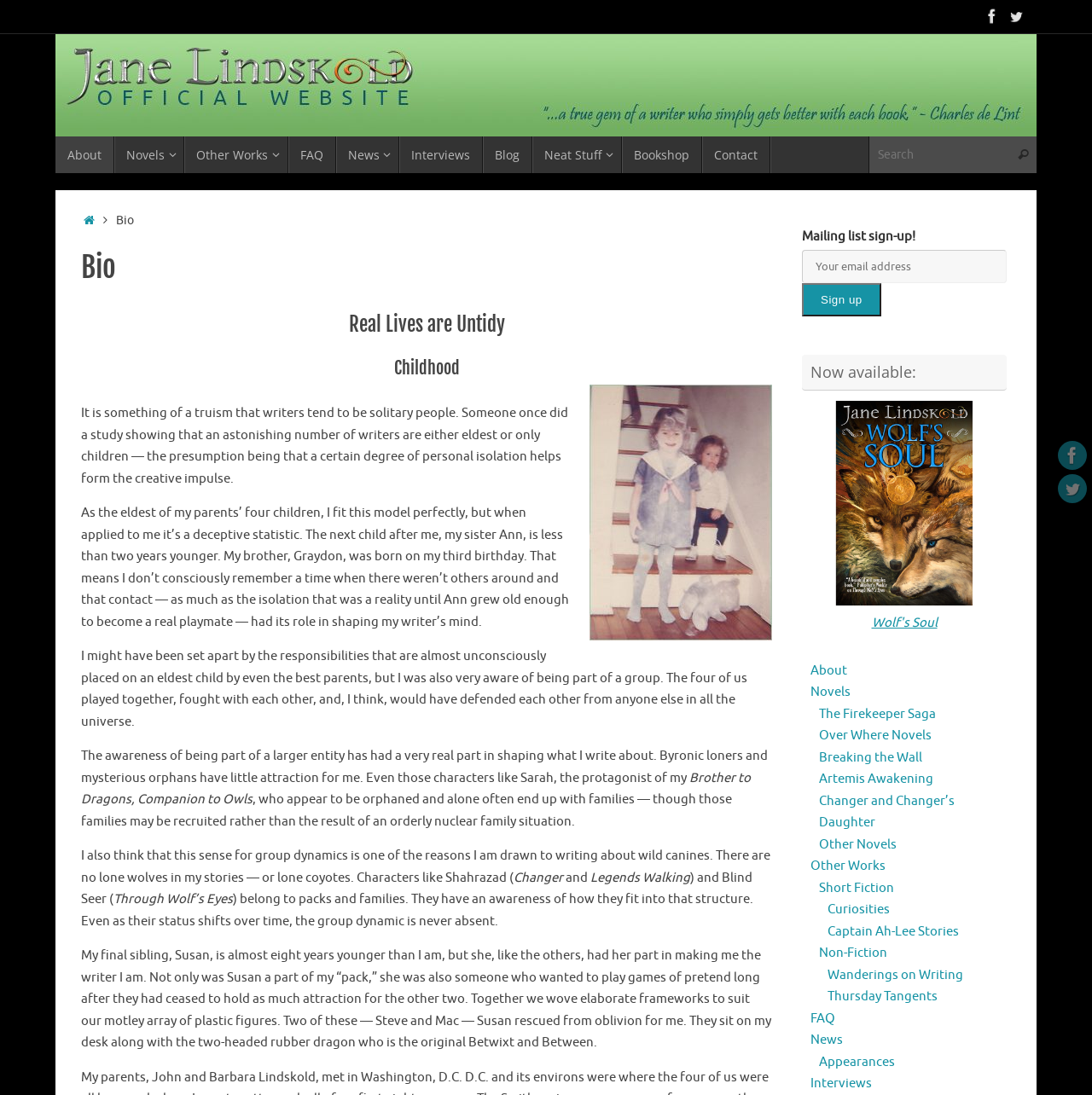Please analyze the image and provide a thorough answer to the question:
What is the author's name?

The author's name is mentioned in the image description 'Jane Lindskold's Official Website' and also in the text 'Bio' which is a heading on the webpage.